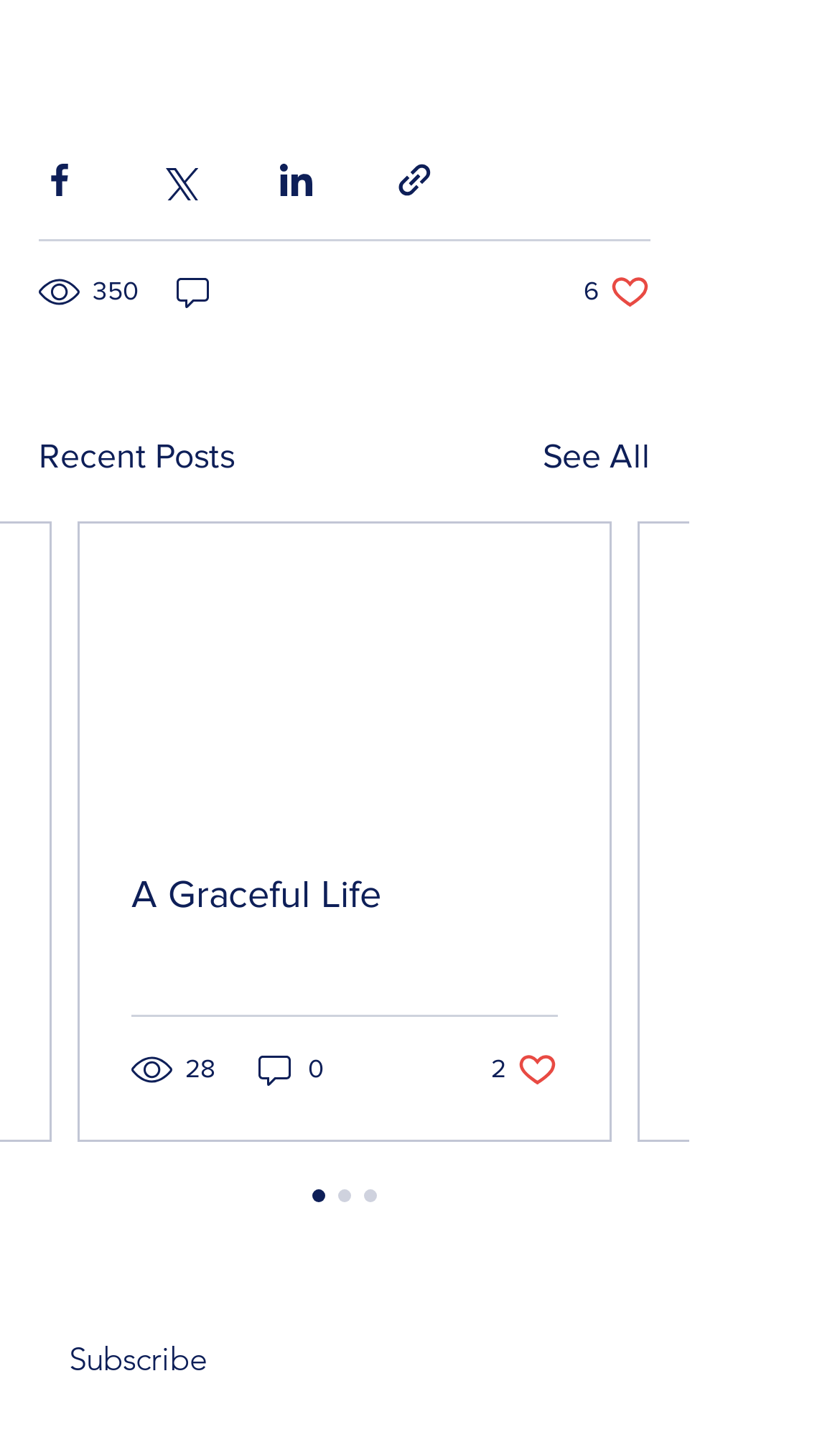Bounding box coordinates should be in the format (top-left x, top-left y, bottom-right x, bottom-right y) and all values should be floating point numbers between 0 and 1. Determine the bounding box coordinate for the UI element described as: parent_node: A Graceful Life

[0.095, 0.365, 0.726, 0.573]